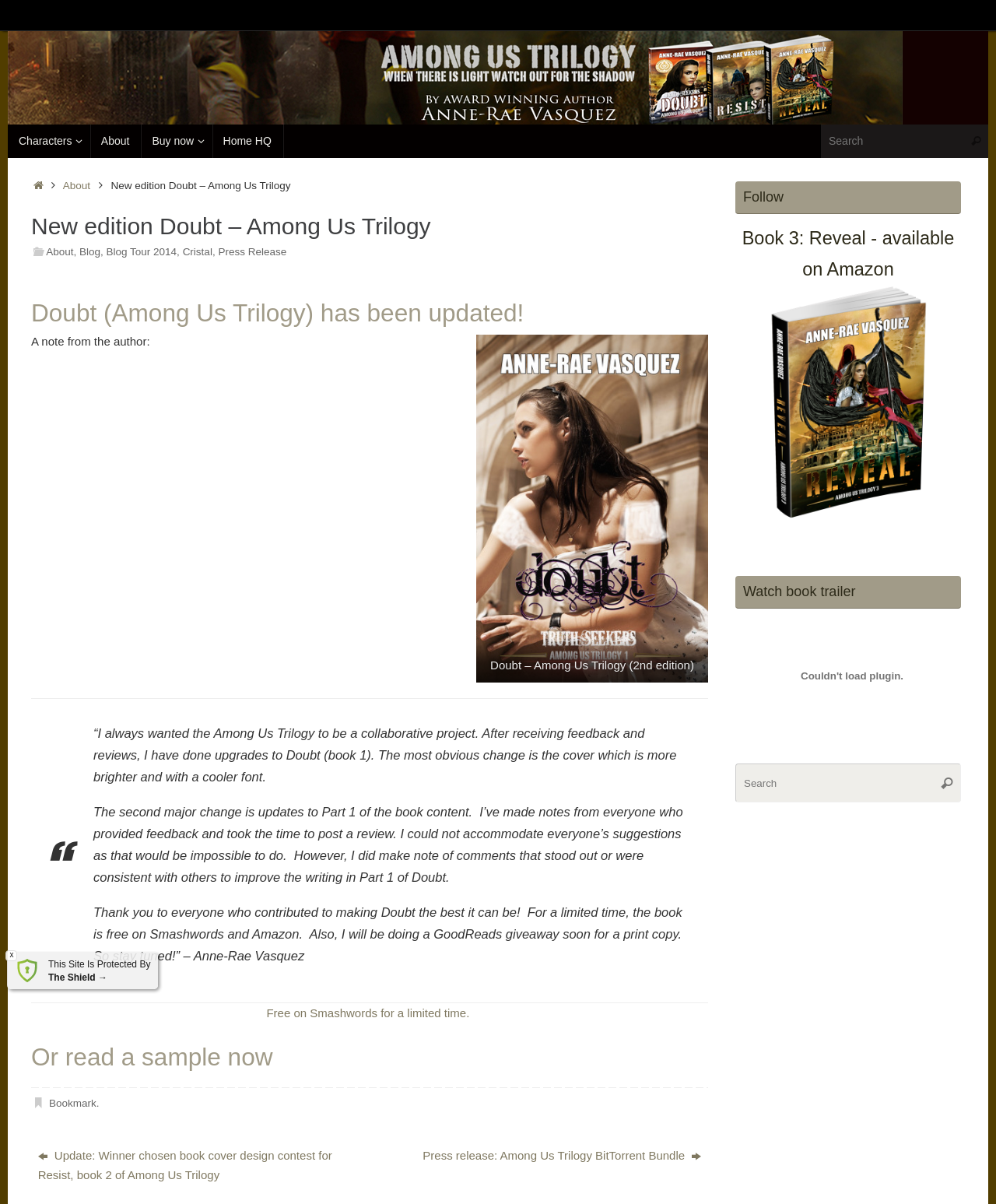What is the name of the trilogy?
Please provide a detailed and comprehensive answer to the question.

I found the answer by looking at the links and headings on the webpage. The link 'Characters ' and the heading 'New edition Doubt – Among Us Trilogy' suggest that the trilogy is called 'Among Us Trilogy'.